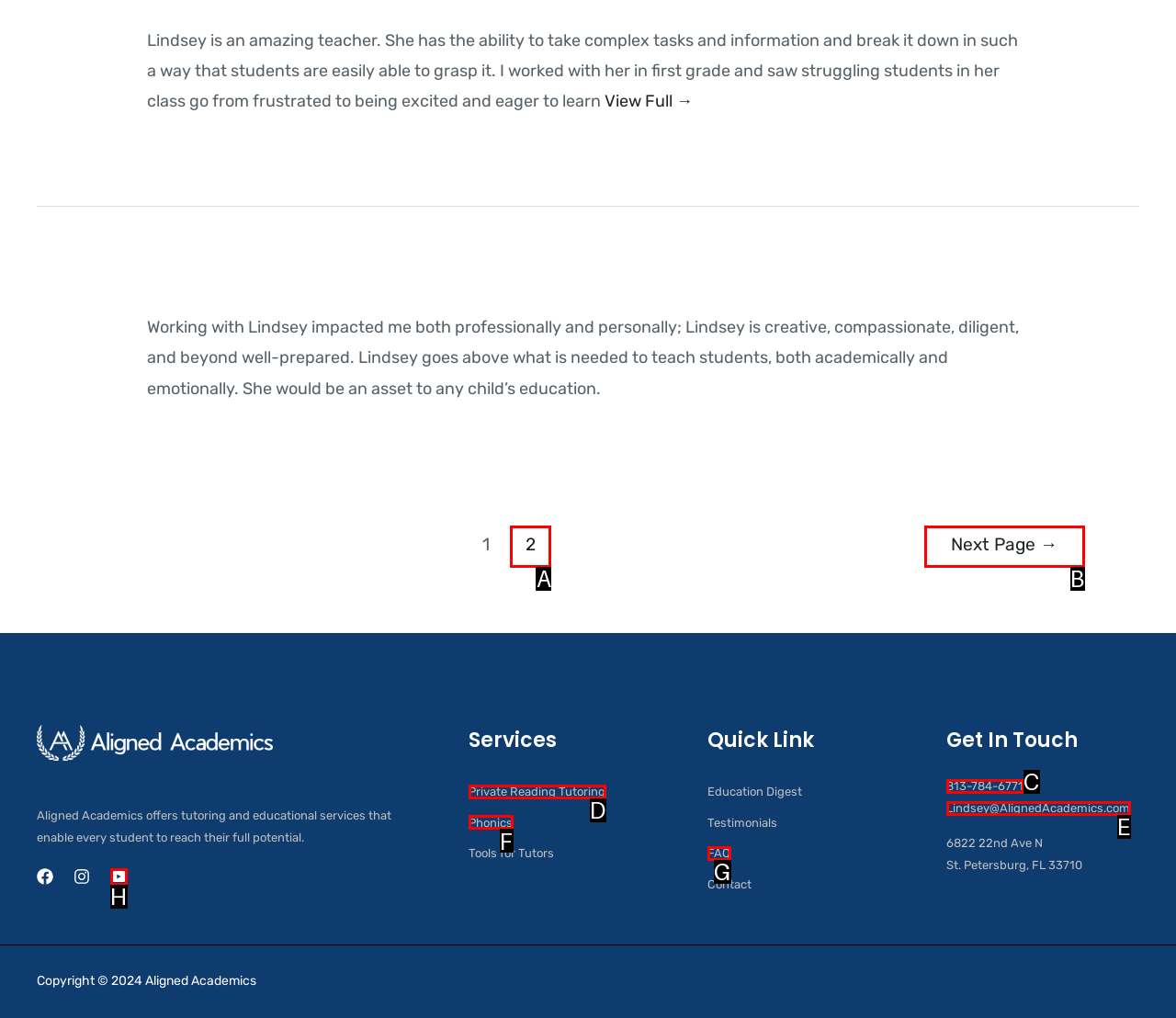Identify the HTML element to click to fulfill this task: Go to the next page
Answer with the letter from the given choices.

B